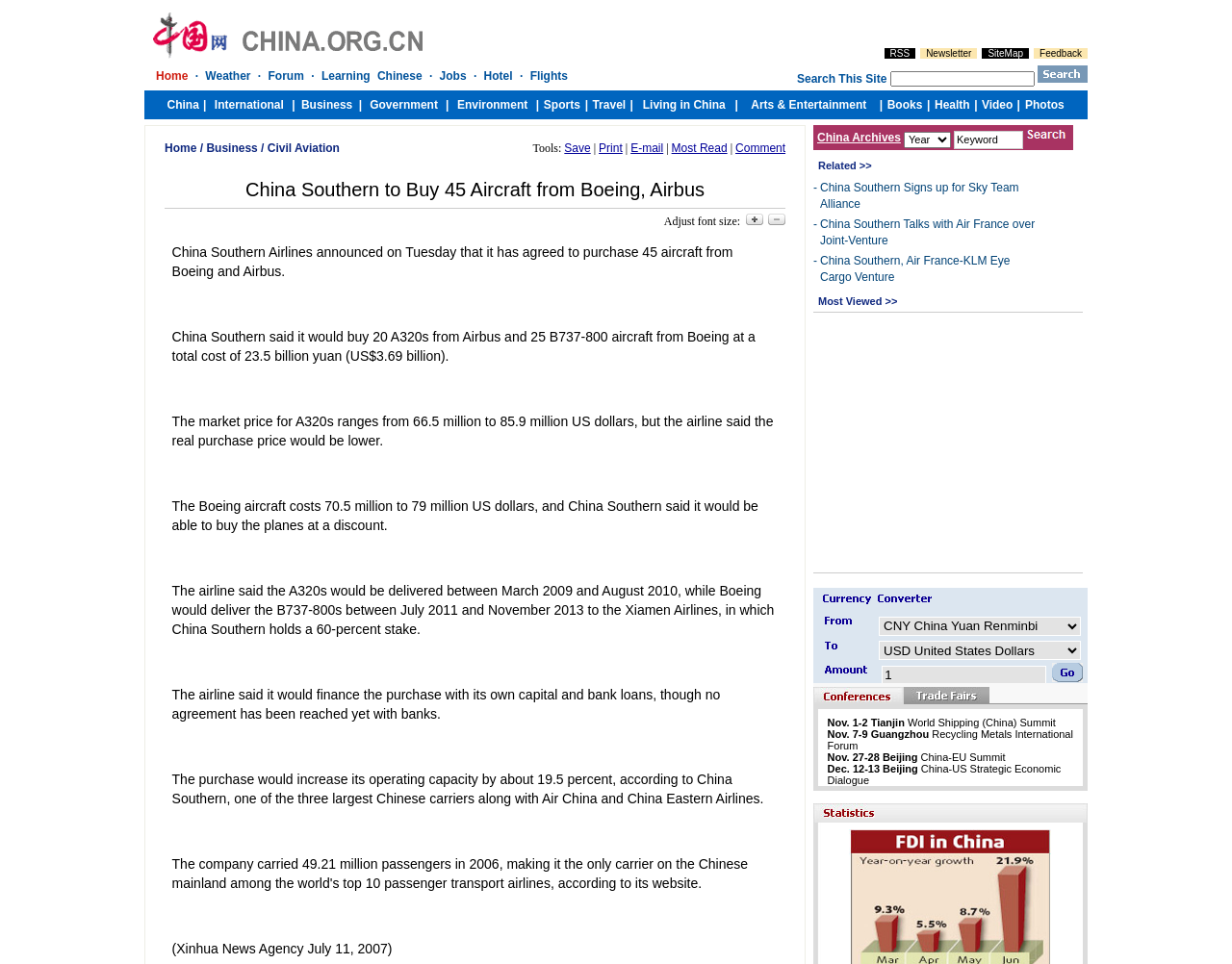Please provide a detailed answer to the question below based on the screenshot: 
What are the two companies involved in the aircraft deal?

The two companies involved in the aircraft deal can be determined by reading the title of the article, which mentions 'Boeing' and 'Airbus' as the companies from which China Southern is buying 45 aircraft.